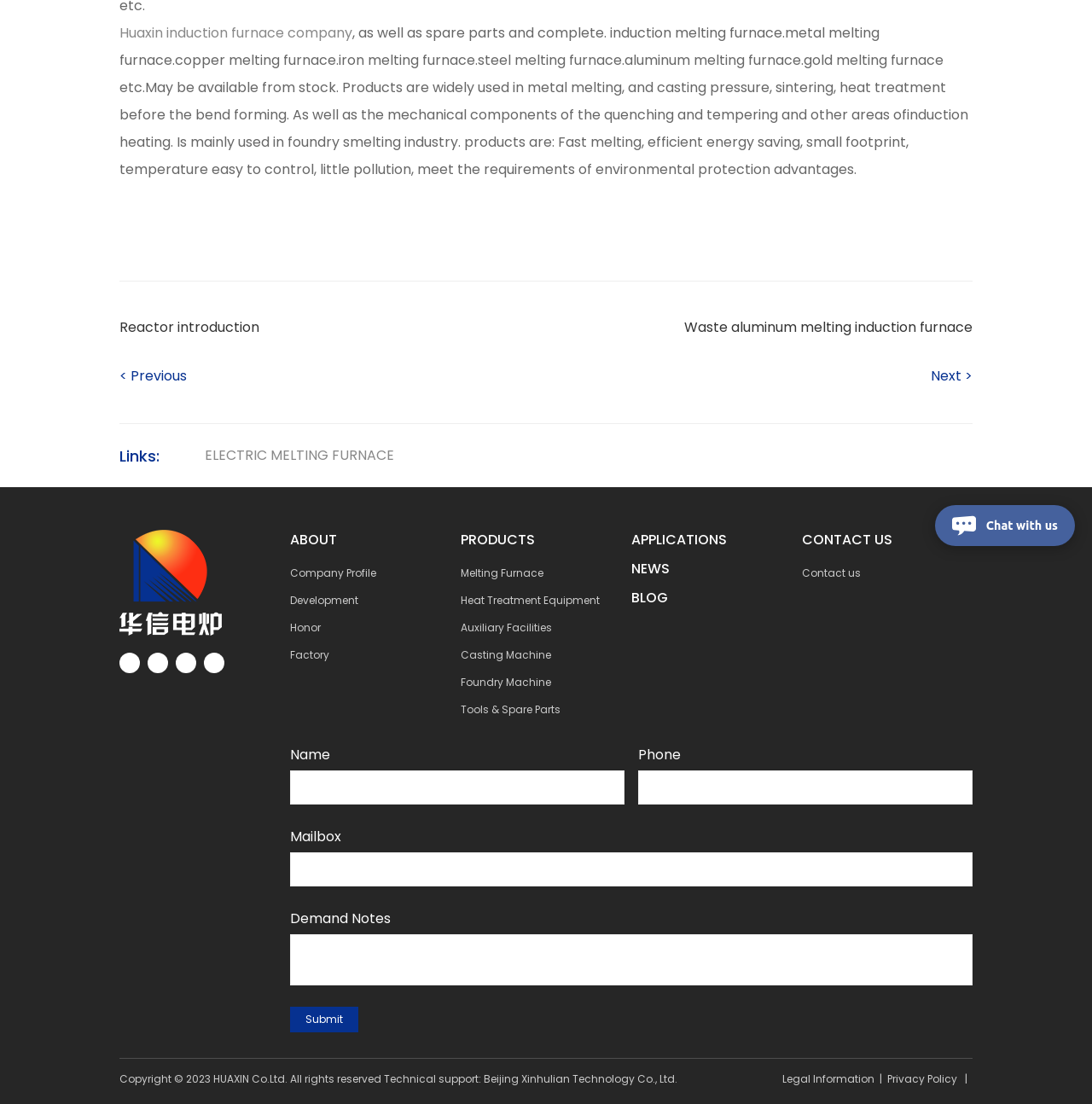Could you indicate the bounding box coordinates of the region to click in order to complete this instruction: "Click the link to learn about Huaxin induction furnace company".

[0.109, 0.021, 0.323, 0.039]